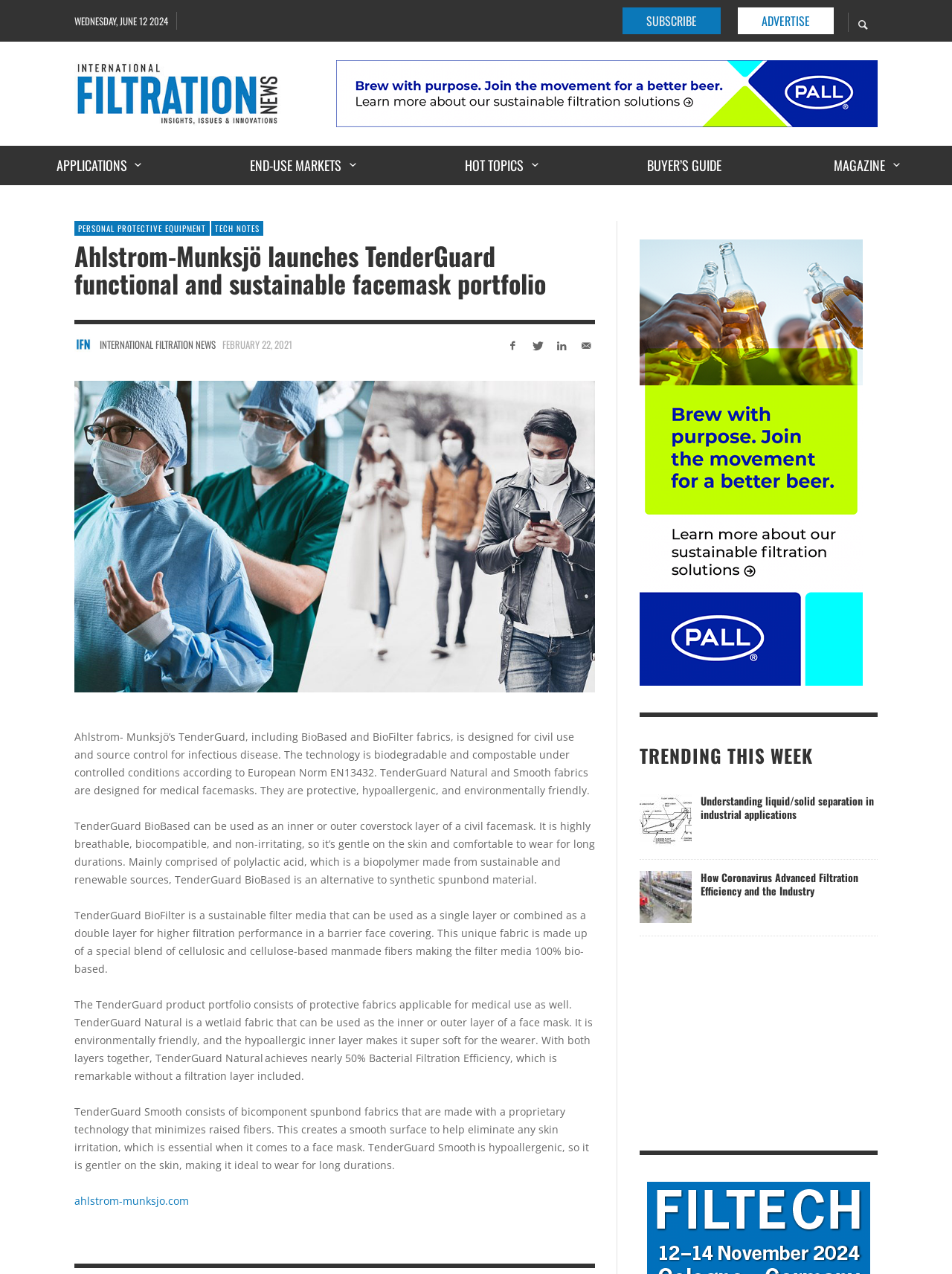Determine the bounding box coordinates of the region to click in order to accomplish the following instruction: "Click on the 'Understanding liquid/solid separation in industrial applications' link". Provide the coordinates as four float numbers between 0 and 1, specifically [left, top, right, bottom].

[0.736, 0.622, 0.918, 0.645]